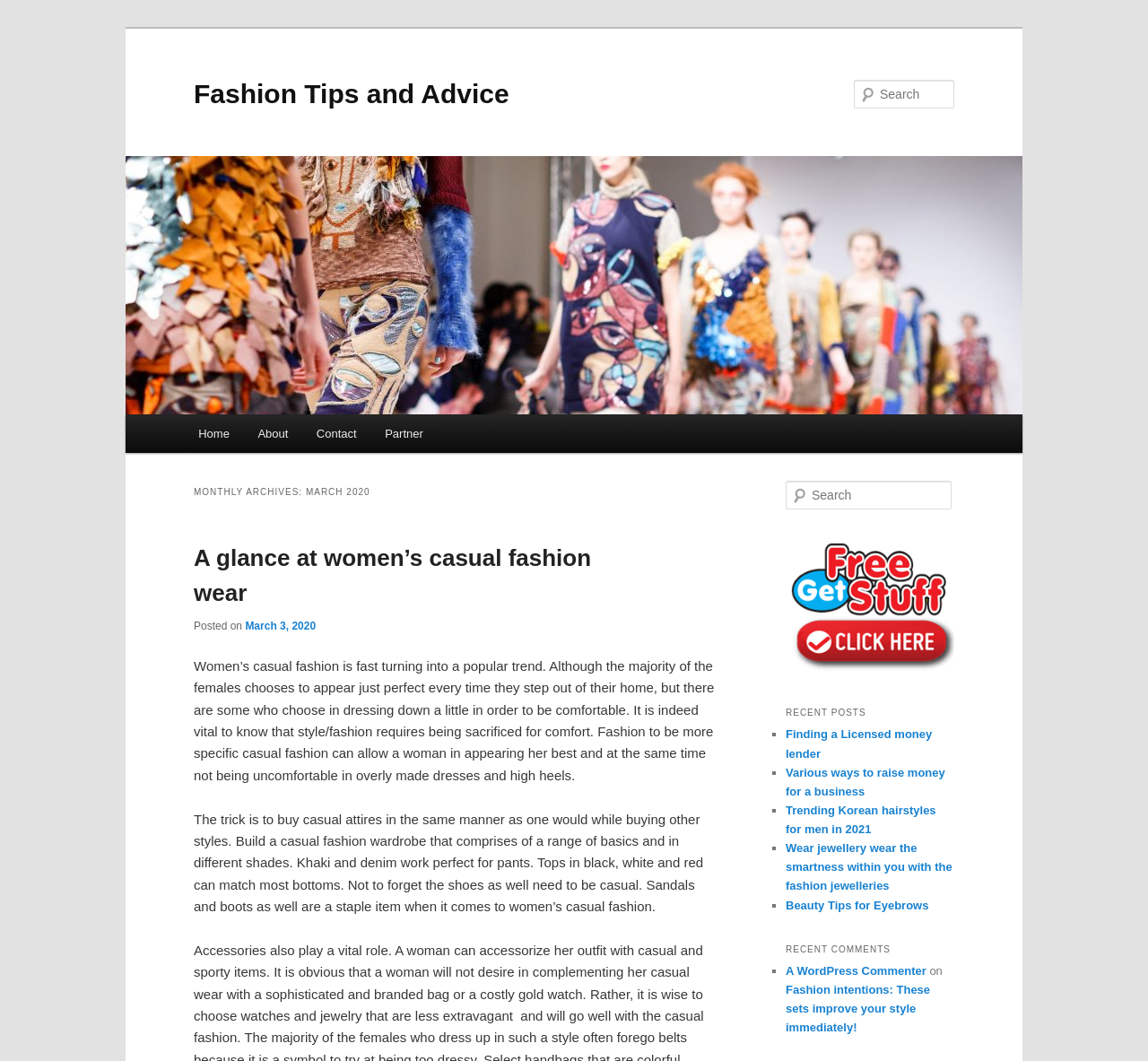Construct a comprehensive description capturing every detail on the webpage.

This webpage is about fashion tips and advice, with a focus on women's casual fashion wear. At the top, there are two "Skip to" links, followed by a heading that reads "Fashion Tips and Advice". Below this heading, there is a link with the same text, accompanied by an image. 

To the right of the image, there is a search bar with a "Search" label and a textbox. Above the search bar, there is a main menu with links to "Home", "About", "Contact", and "Partner". 

Below the main menu, there is a section with a heading "MONTHLY ARCHIVES: MARCH 2020". This section contains an article titled "A glance at women’s casual fashion wear", which discusses the importance of comfort in fashion. The article is divided into two paragraphs, with a link to the article title at the top. 

To the right of the article, there is a section with a search bar and a link to "getfreestuffonlinenow.com", accompanied by an image. Below this section, there is a heading "RECENT POSTS" with a list of links to recent articles, including "Finding a Licensed money lender", "Various ways to raise money for a business", and "Trending Korean hairstyles for men in 2021". Each list item is marked with a "■" symbol. 

Further down, there is a heading "RECENT COMMENTS" with a list of links to recent comments, including one from "A WordPress Commenter".